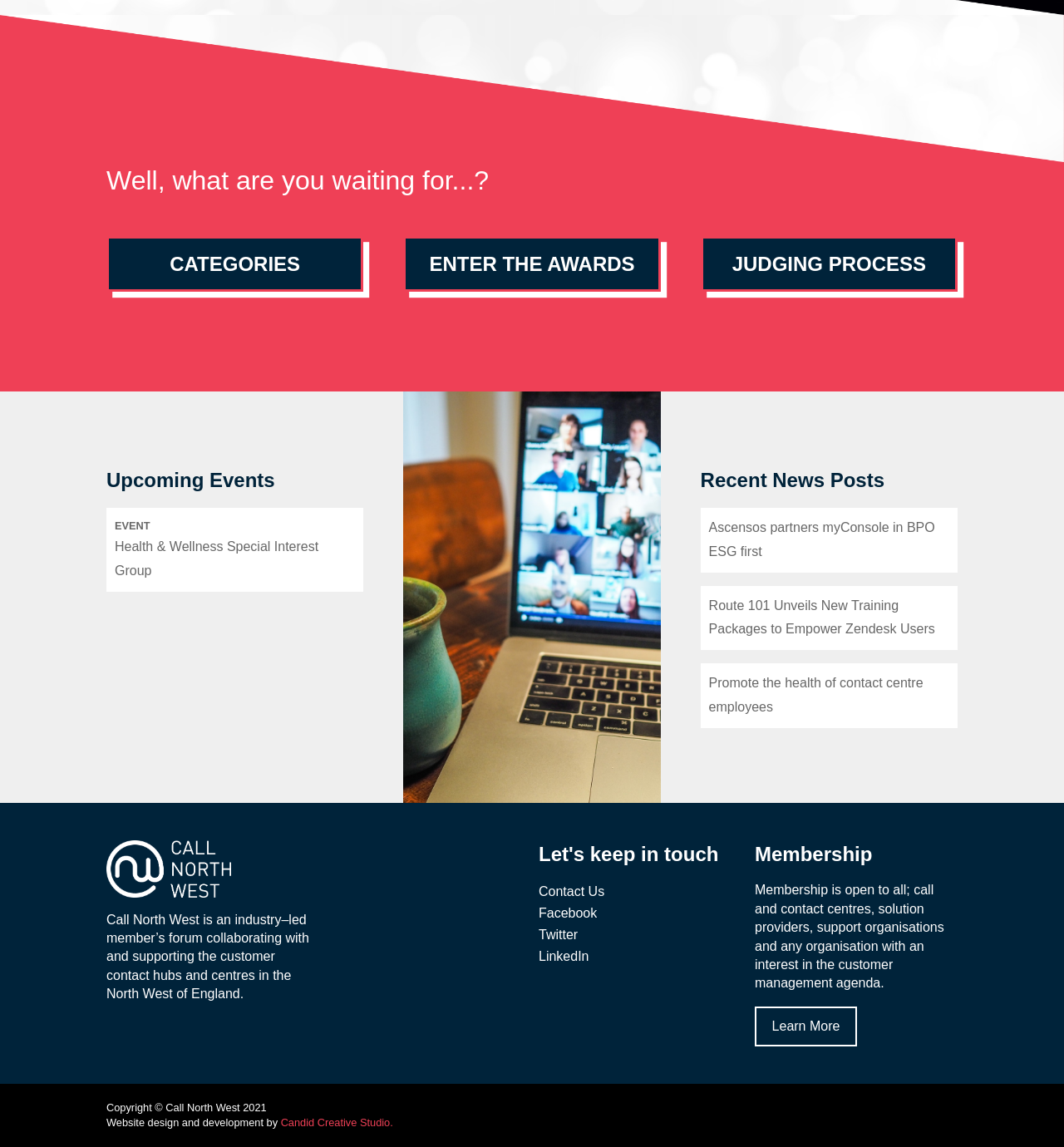Based on the image, provide a detailed response to the question:
What is the name of the organization?

I found this answer by looking at the StaticText element with the text 'Call North West is an industry–led member’s forum collaborating with and supporting the customer contact hubs and centres in the North West of England.' which suggests that Call North West is the name of the organization.